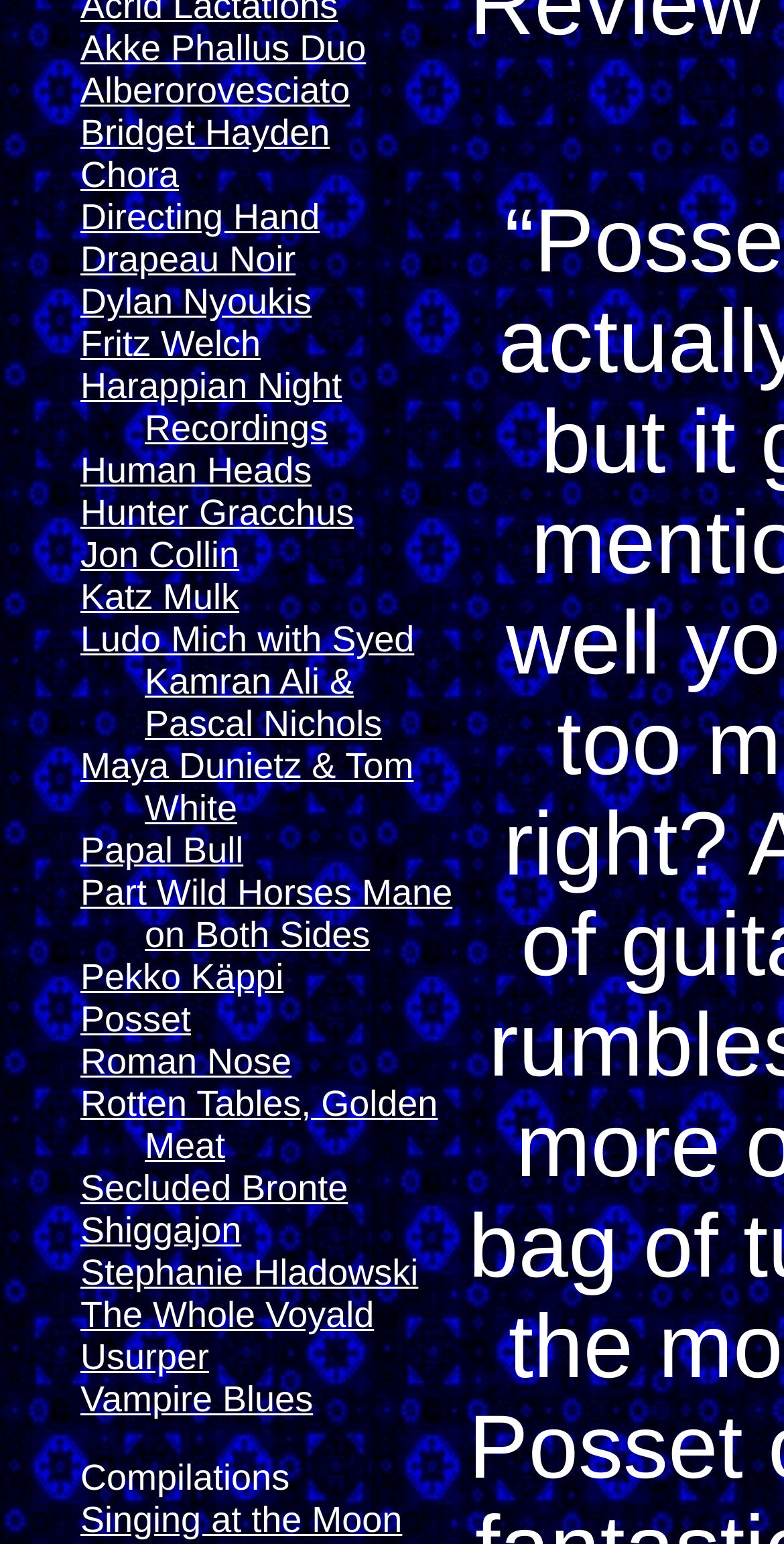Please find the bounding box coordinates in the format (top-left x, top-left y, bottom-right x, bottom-right y) for the given element description. Ensure the coordinates are floating point numbers between 0 and 1. Description: Harappian Night Recordings

[0.103, 0.237, 0.436, 0.291]